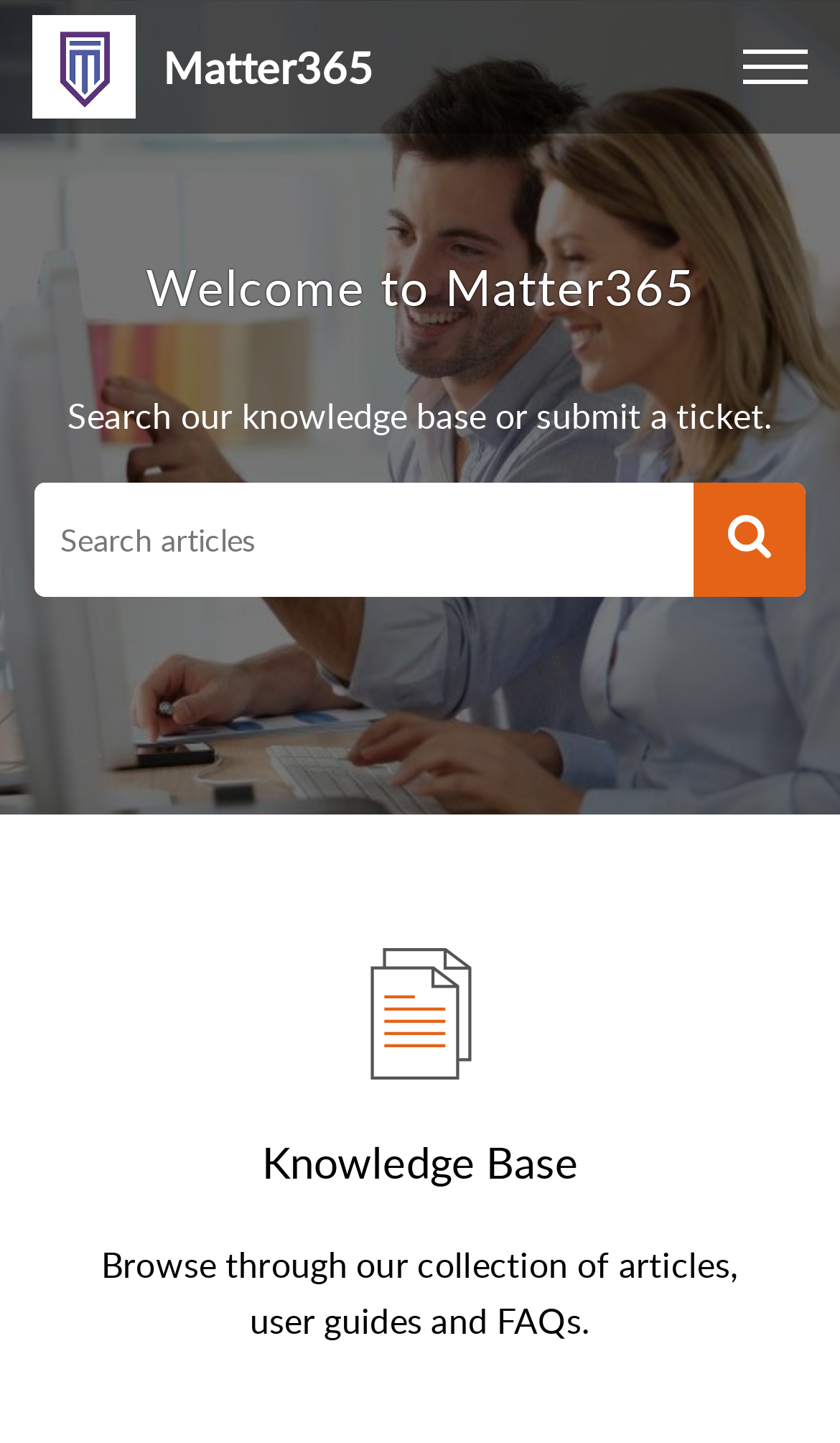Give the bounding box coordinates for the element described by: "alt="Matter365" aria-label="Matter365 home"".

[0.038, 0.01, 0.161, 0.082]